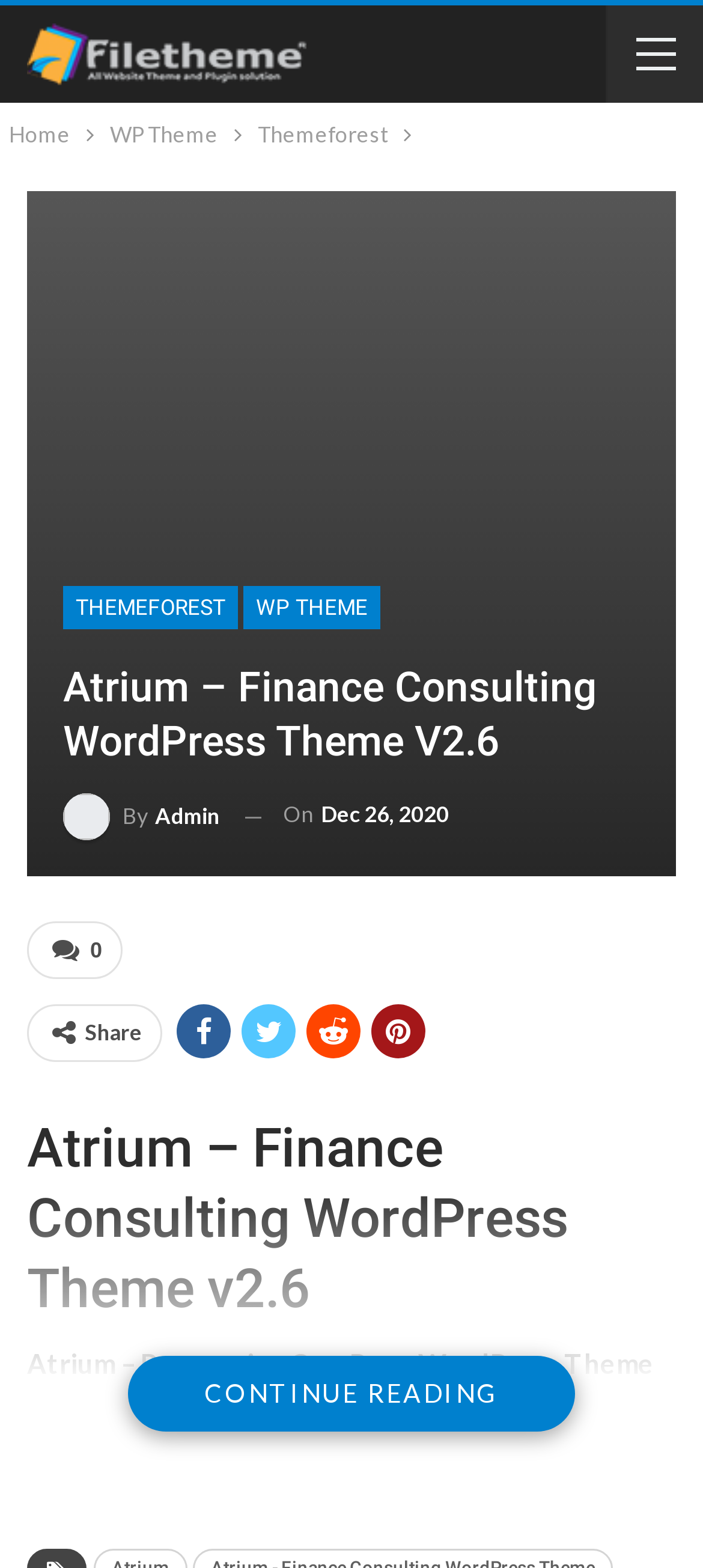What is the purpose of the WordPress theme? Observe the screenshot and provide a one-word or short phrase answer.

Business or corporate projects